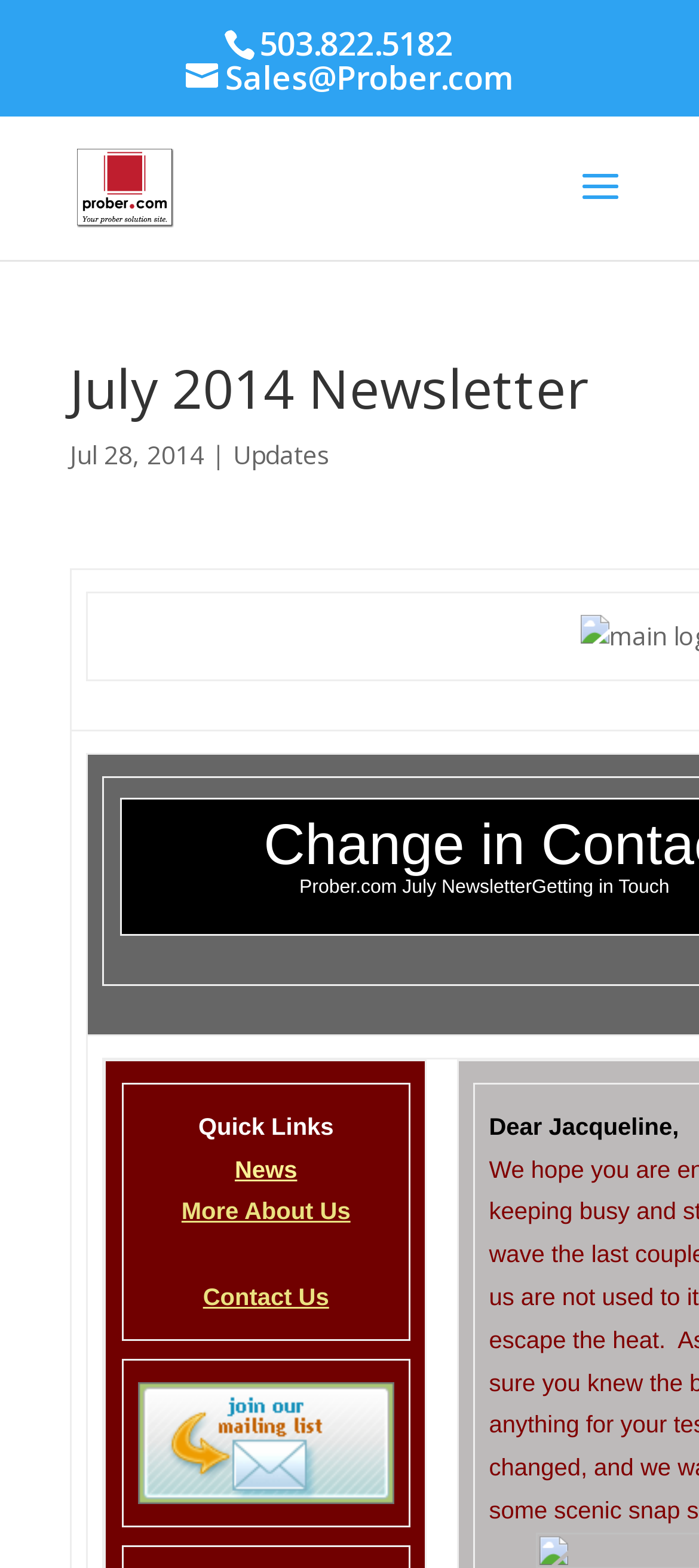Please determine the main heading text of this webpage.

July 2014 Newsletter